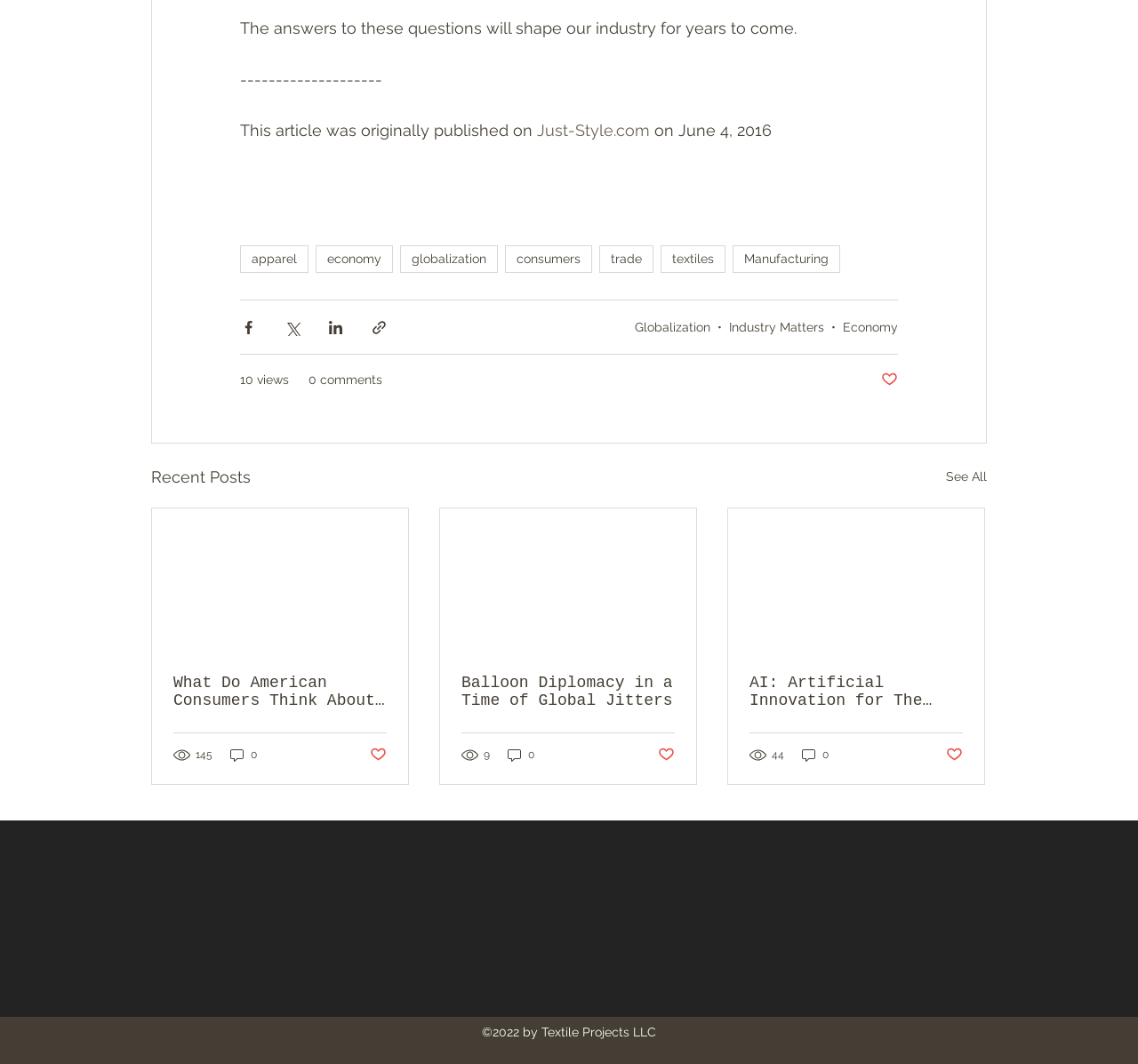Answer the question below using just one word or a short phrase: 
What is the topic of the article originally published on Just-Style.com?

Industry Matters